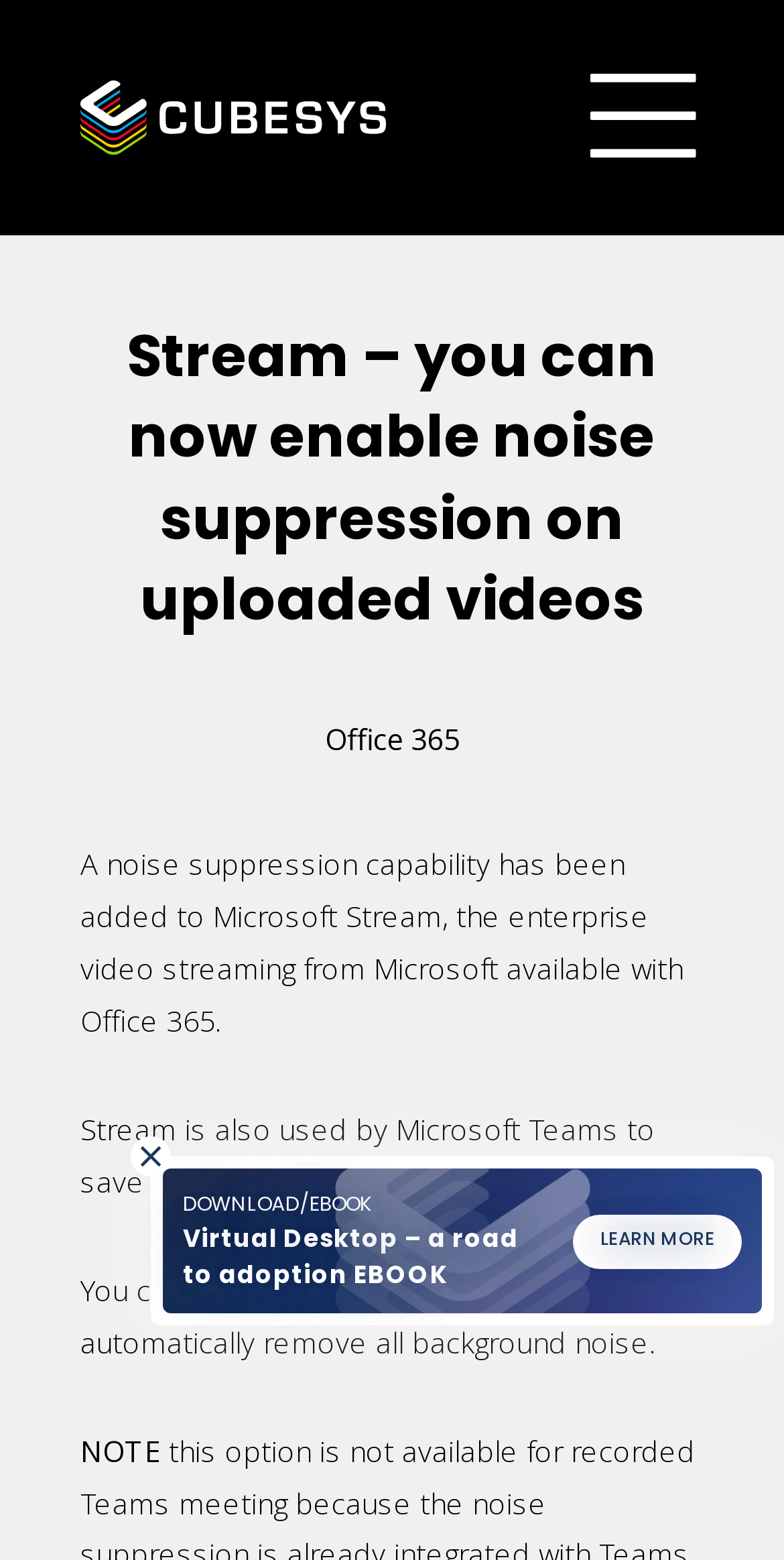What is the topic of the downloadable eBook?
Based on the image, please offer an in-depth response to the question.

The webpage has a section that allows users to download an eBook titled 'Virtual Desktop – a road to adoption EBOOK', indicating that the eBook is related to the topic of virtual desktop adoption.